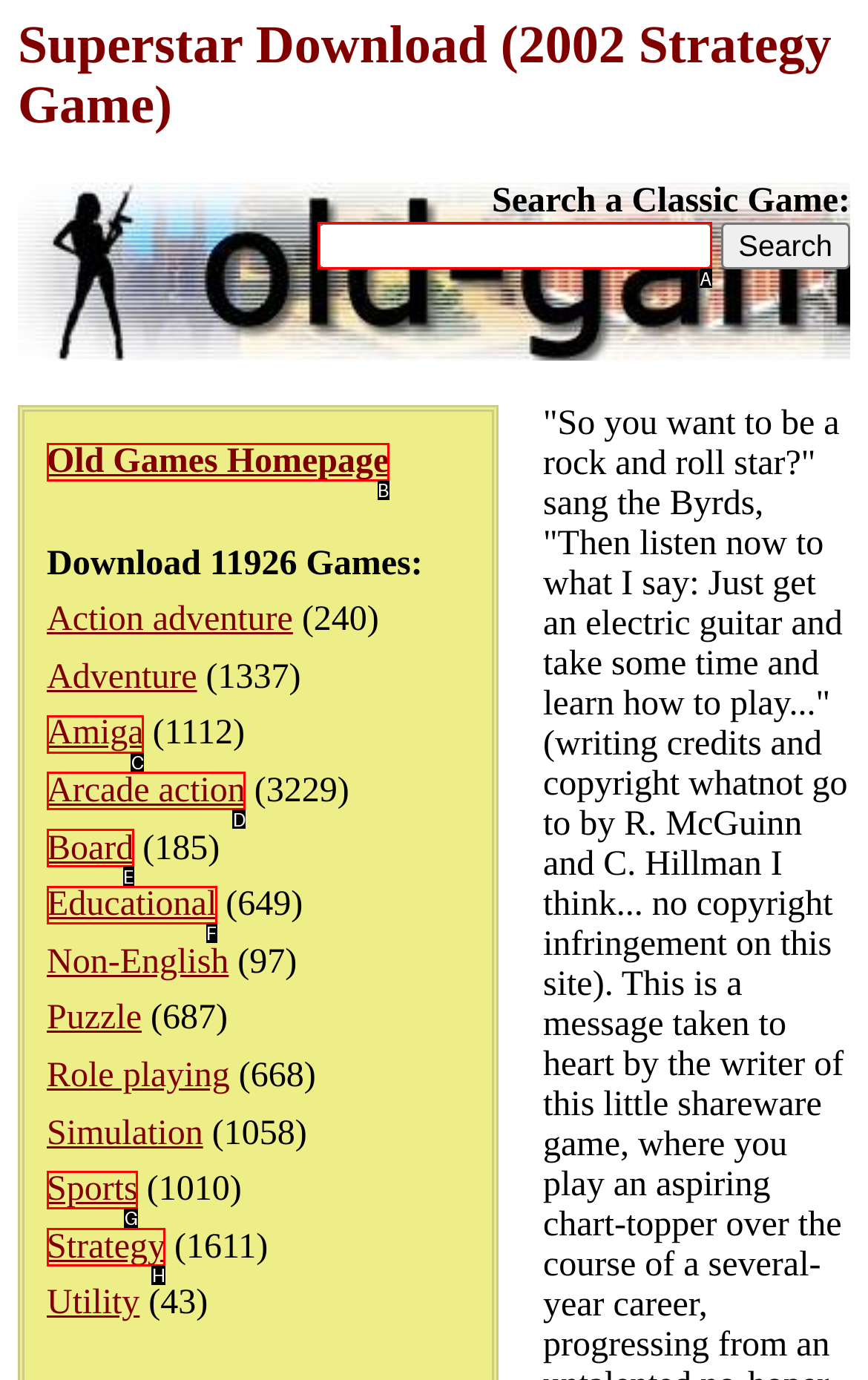Which HTML element should be clicked to fulfill the following task: Search a classic game?
Reply with the letter of the appropriate option from the choices given.

A